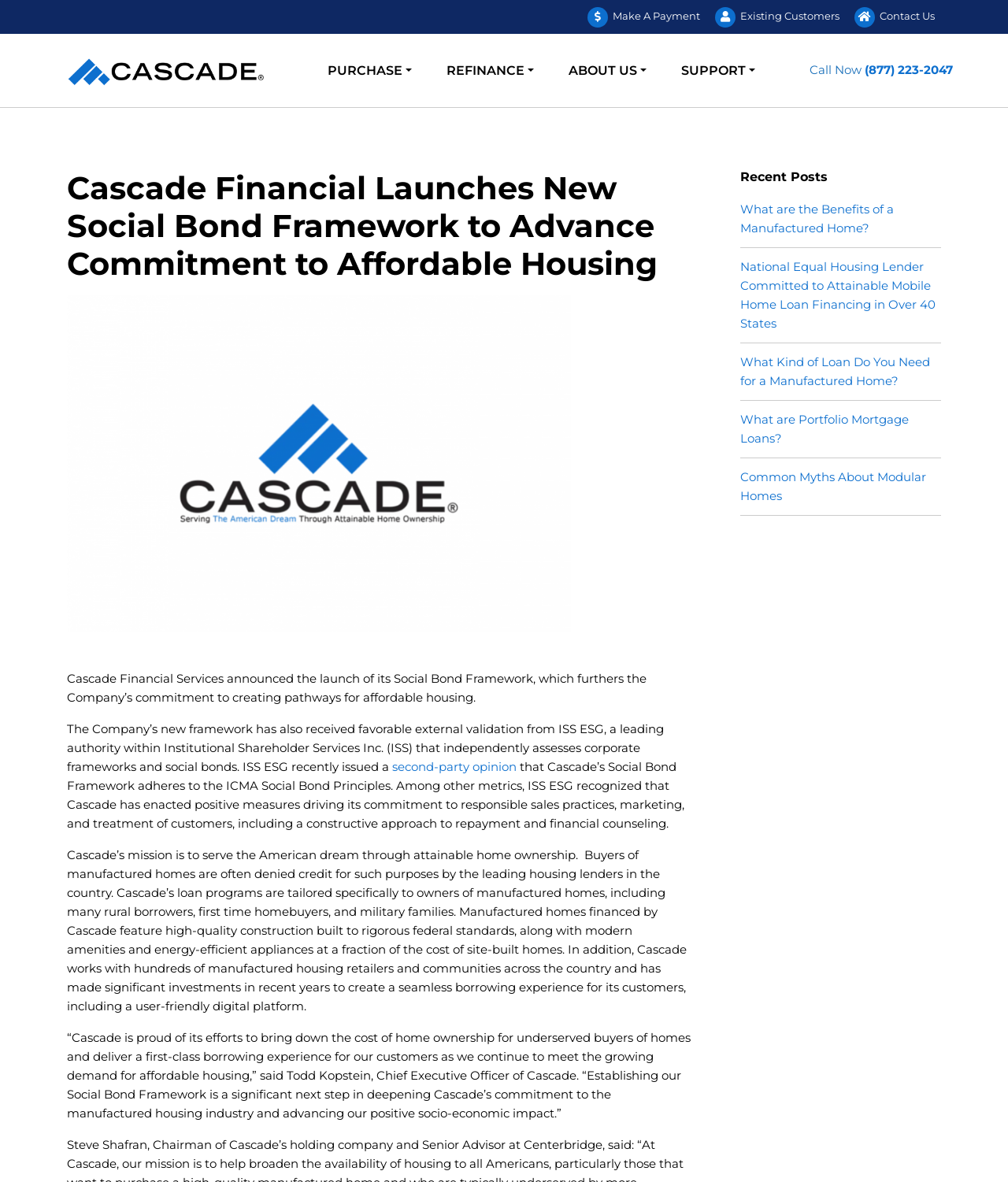Identify the coordinates of the bounding box for the element that must be clicked to accomplish the instruction: "Call (877) 223-2047".

[0.858, 0.053, 0.945, 0.066]